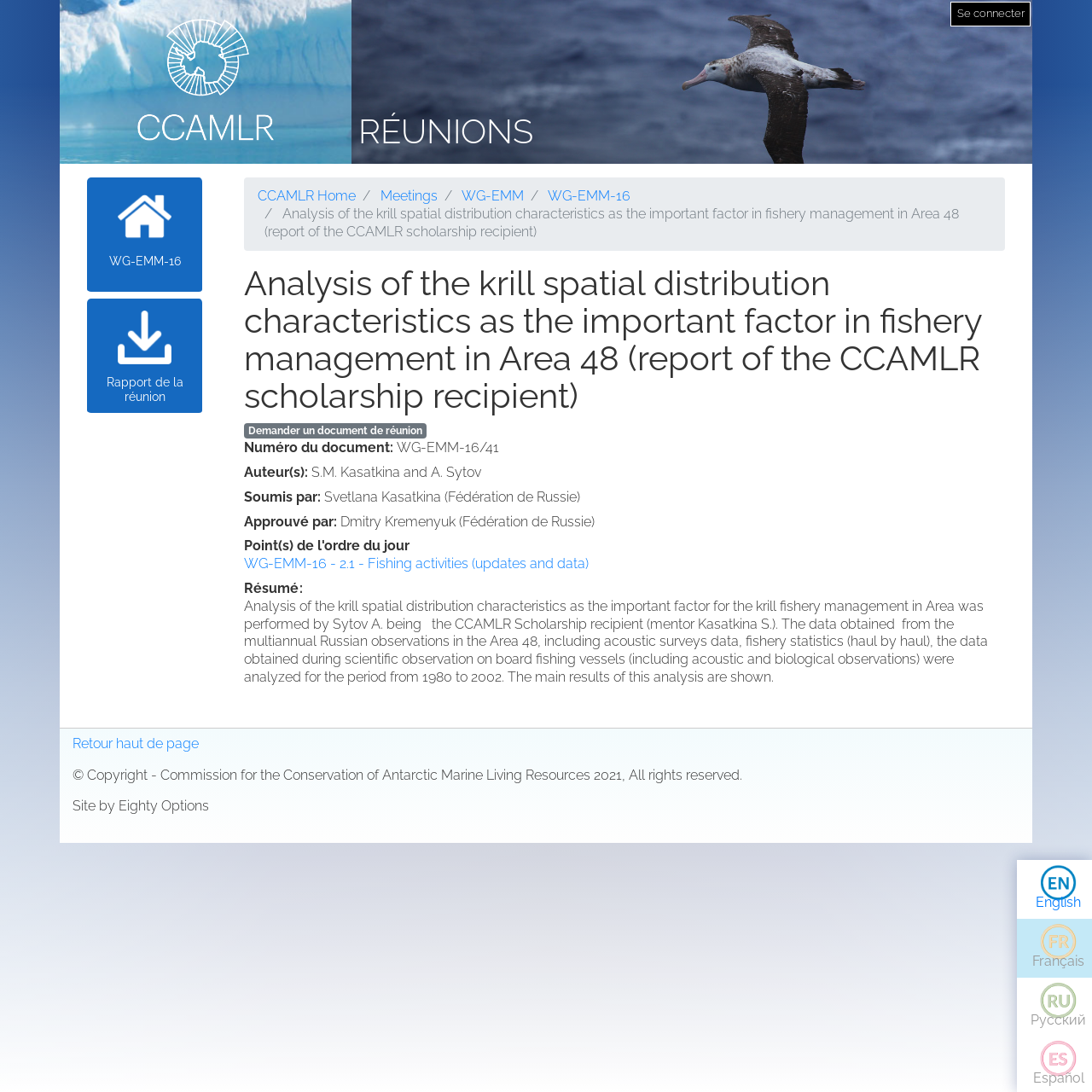What is the purpose of the report?
Using the image, answer in one word or phrase.

Analysis of krill spatial distribution